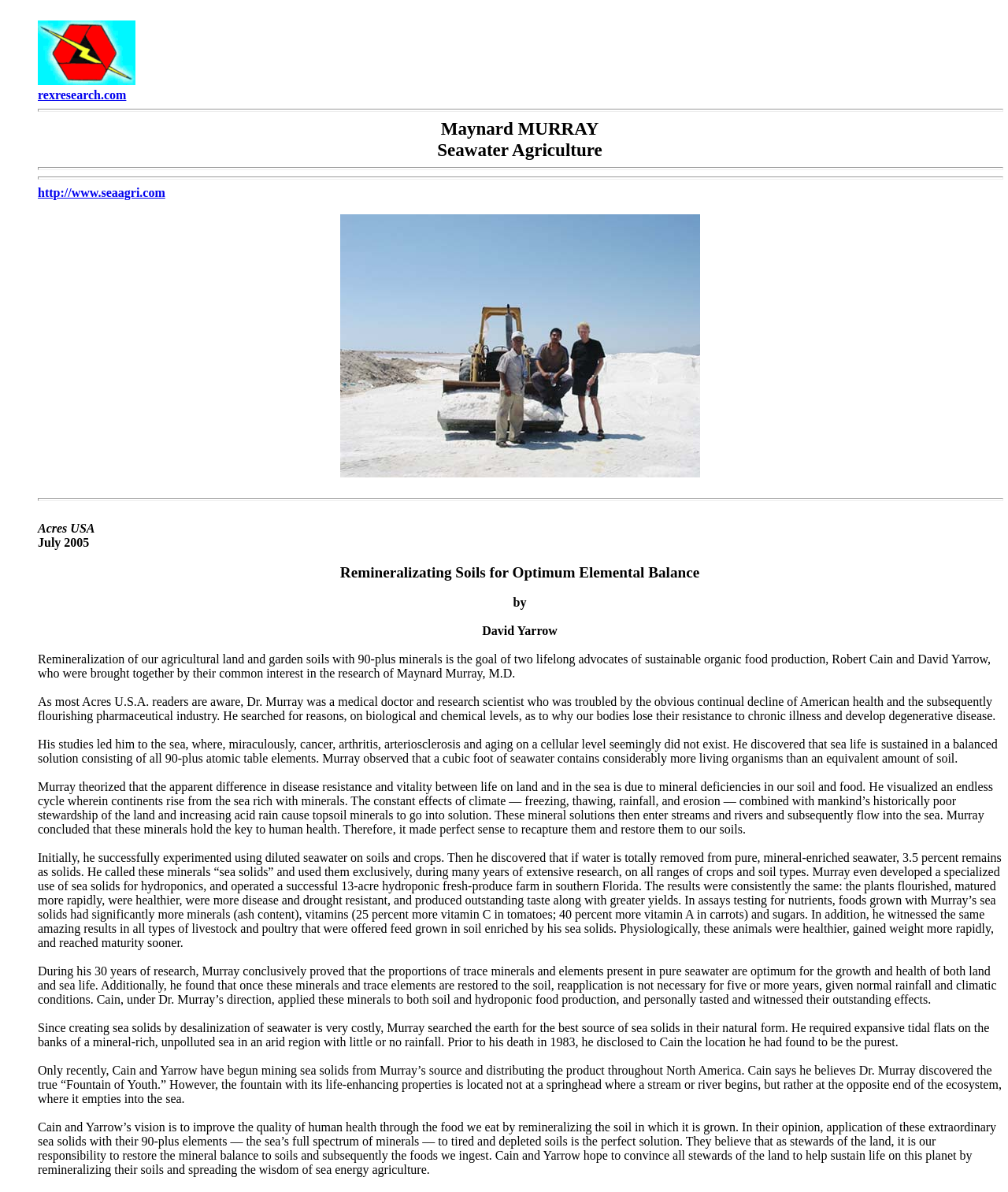Generate an in-depth caption that captures all aspects of the webpage.

The webpage is about Maynard Murray, a medical doctor and research scientist, and his work on seawater agriculture. At the top of the page, there is a link to "rexresearch.com" followed by a horizontal separator. Below the separator, there are two lines of text: "Maynard MURRAY" and "Seawater Agriculture". 

Further down, there are three horizontal separators, followed by a link to "http://www.seaagri.com". Below this link, there are two lines of text: "Acres USA" and "July 2005". 

The main content of the webpage is a series of paragraphs discussing Maynard Murray's research on seawater agriculture. The text describes how Murray discovered that sea life is sustained in a balanced solution consisting of all 90-plus atomic table elements, and how he theorized that the apparent difference in disease resistance and vitality between life on land and in the sea is due to mineral deficiencies in our soil and food. 

The paragraphs also describe Murray's experiments using diluted seawater on soils and crops, and how he developed a specialized use of sea solids for hydroponics. The text explains how Murray's sea solids had significantly more minerals, vitamins, and sugars than regular soil, and how they improved the health and growth of plants and livestock. 

Towards the bottom of the page, there are more paragraphs discussing how Murray searched for the best source of sea solids in their natural form, and how his colleagues, Robert Cain and David Yarrow, are continuing his work by mining sea solids and distributing the product throughout North America. The final paragraphs describe Cain and Yarrow's vision to improve human health through remineralizing the soil in which food is grown.